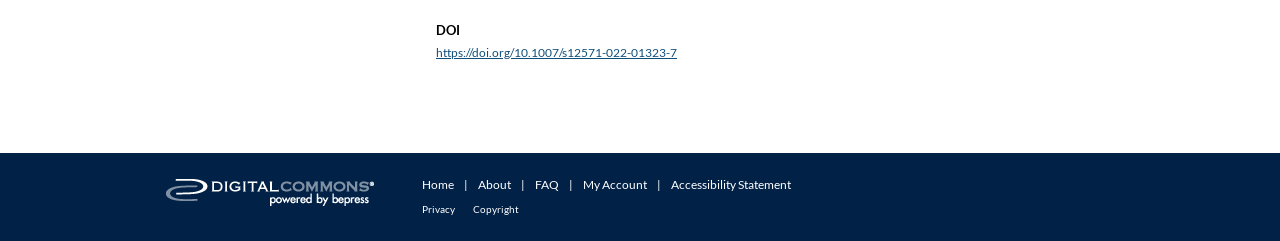Provide the bounding box coordinates for the UI element described in this sentence: "My Account". The coordinates should be four float values between 0 and 1, i.e., [left, top, right, bottom].

[0.455, 0.733, 0.505, 0.795]